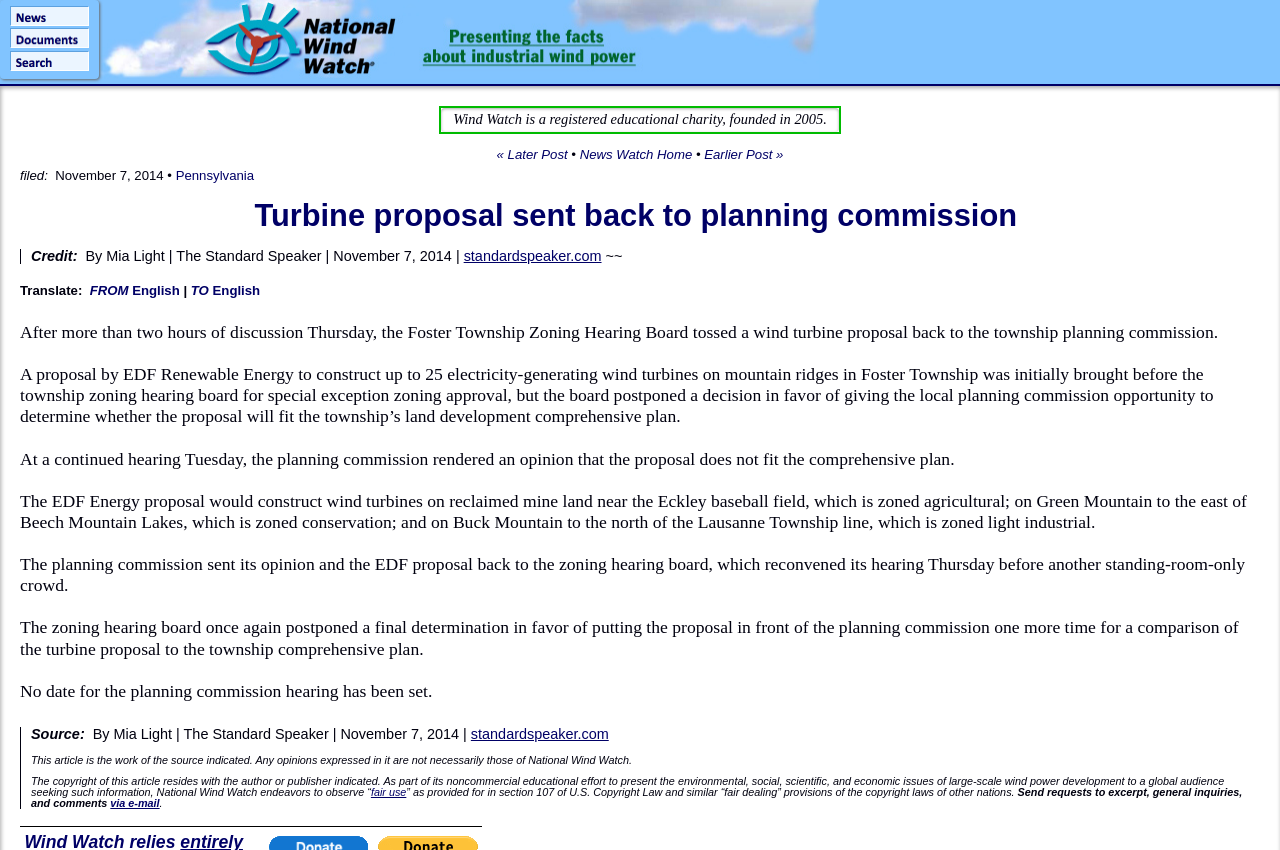Provide the bounding box coordinates of the section that needs to be clicked to accomplish the following instruction: "Go to Earlier Post."

[0.55, 0.173, 0.612, 0.19]